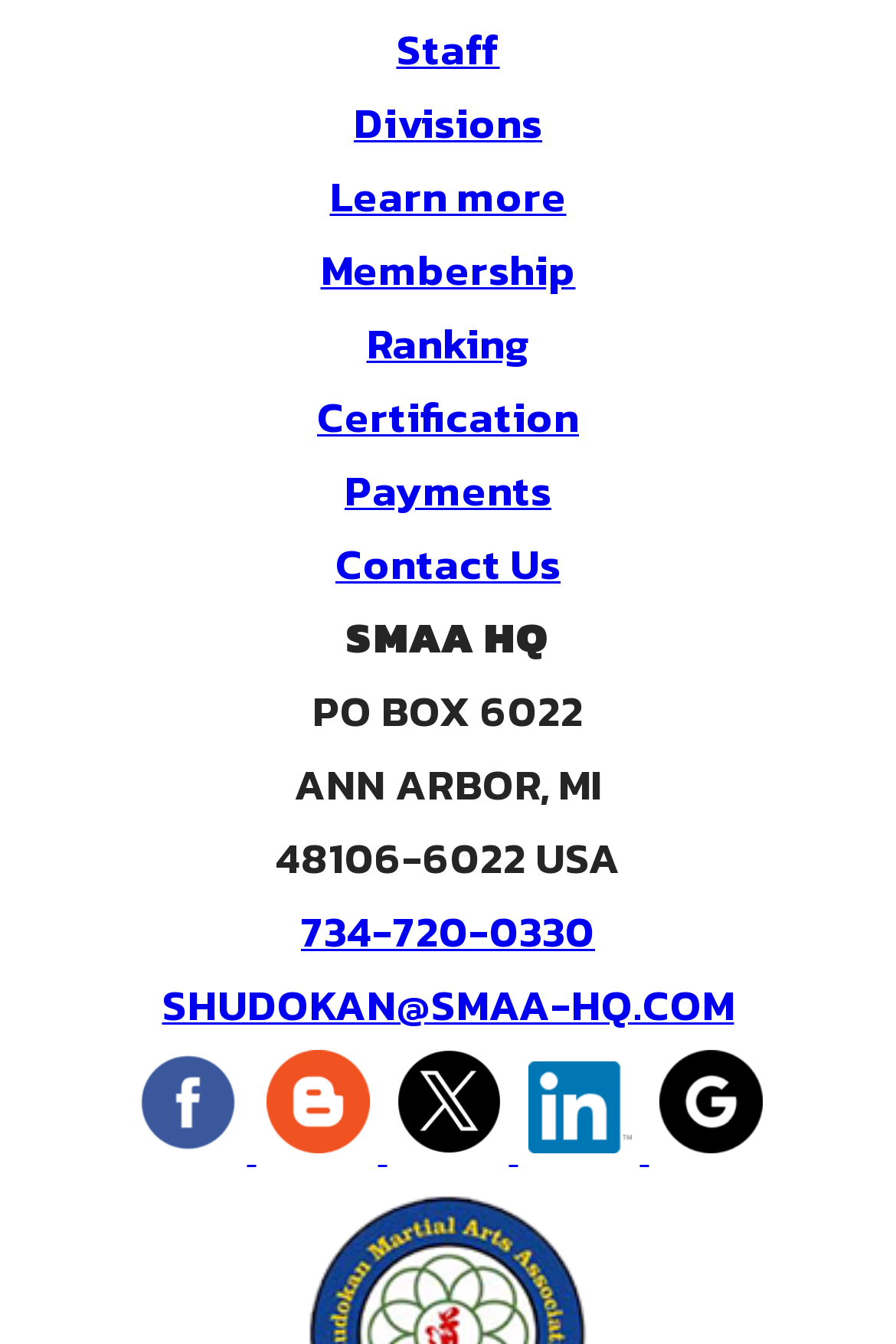What is the phone number of SMAA HQ?
Please answer the question with a single word or phrase, referencing the image.

734-720-0330